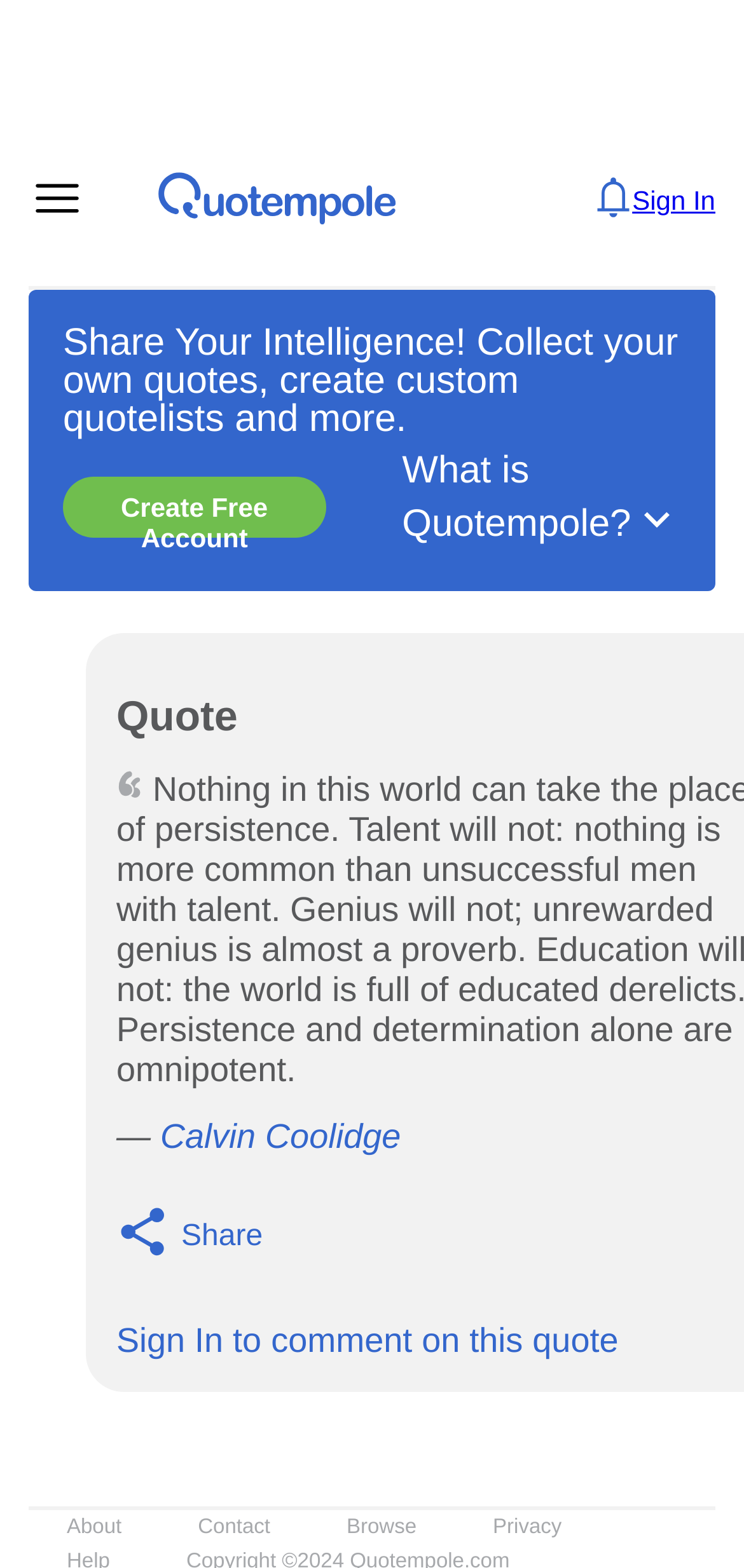Determine the bounding box coordinates of the target area to click to execute the following instruction: "Sign In."

[0.85, 0.118, 0.962, 0.137]